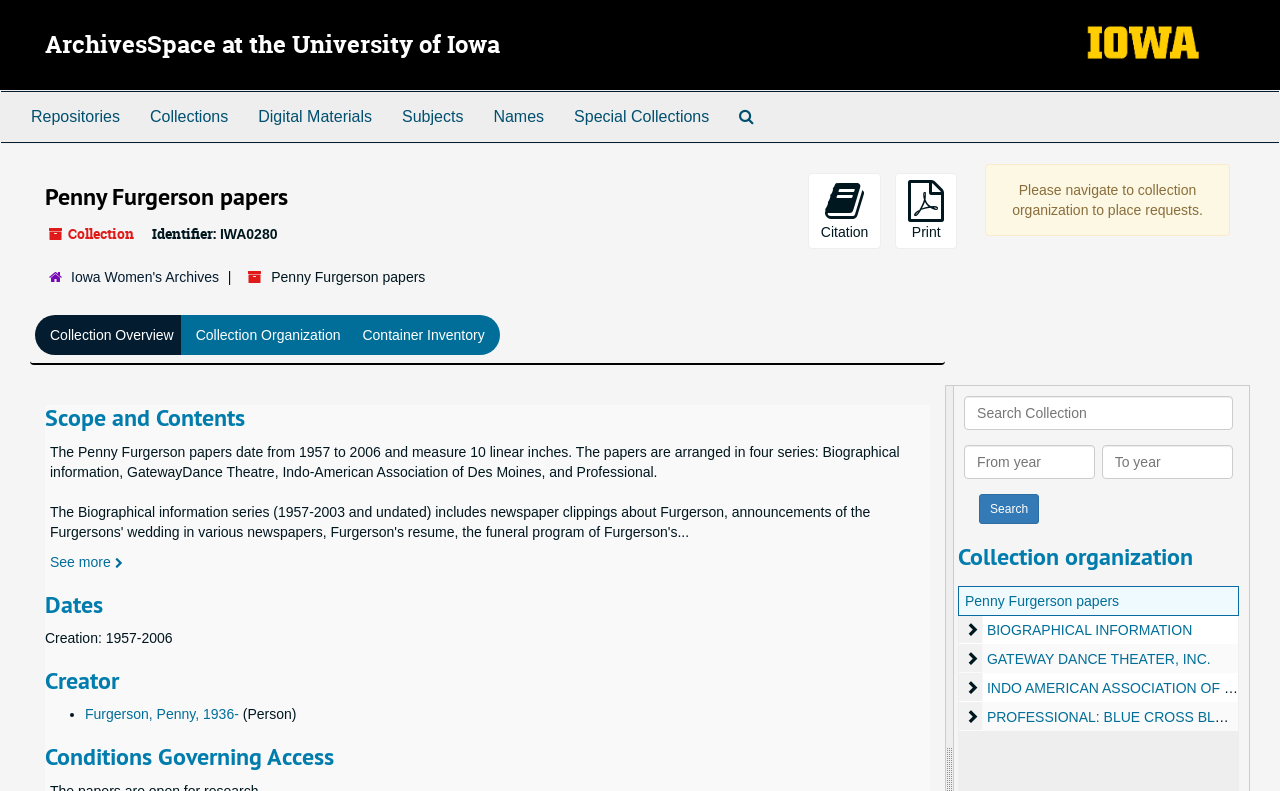Pinpoint the bounding box coordinates of the clickable element to carry out the following instruction: "Search the collection."

[0.753, 0.501, 0.963, 0.544]